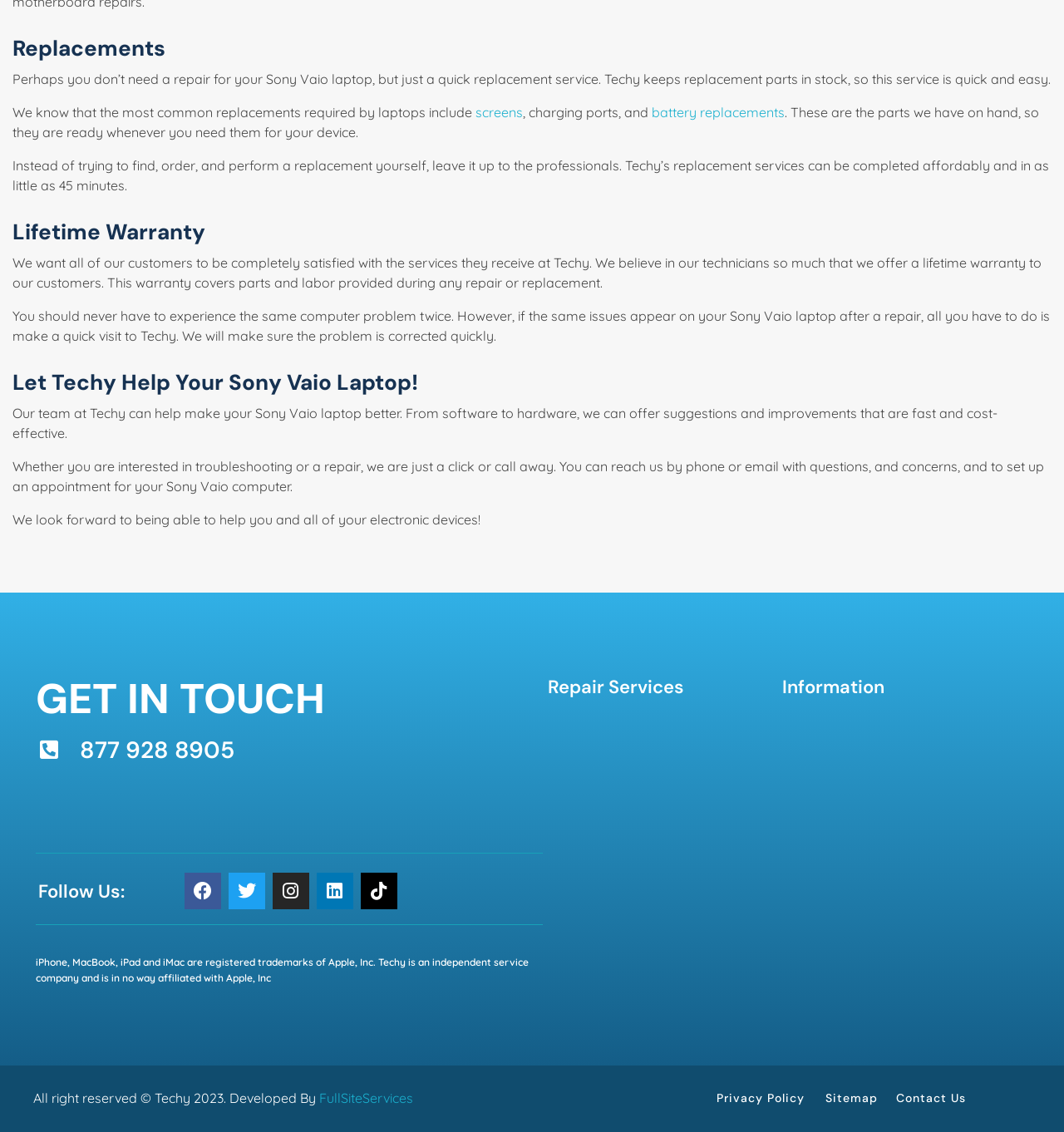Identify the bounding box coordinates necessary to click and complete the given instruction: "Call 877 928 8905".

[0.075, 0.649, 0.221, 0.676]